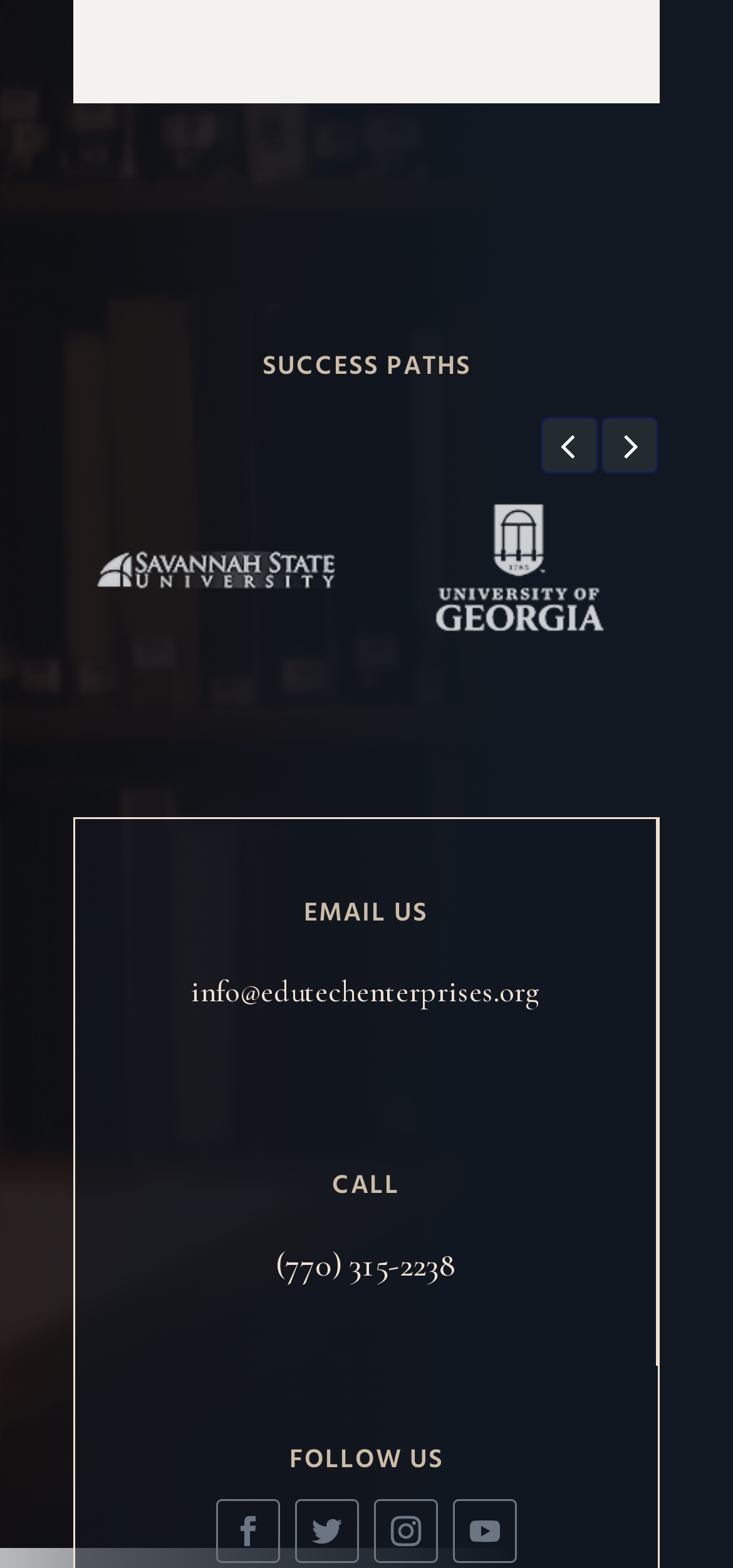Locate the bounding box coordinates of the area you need to click to fulfill this instruction: 'View Terms and Conditions'. The coordinates must be in the form of four float numbers ranging from 0 to 1: [left, top, right, bottom].

None